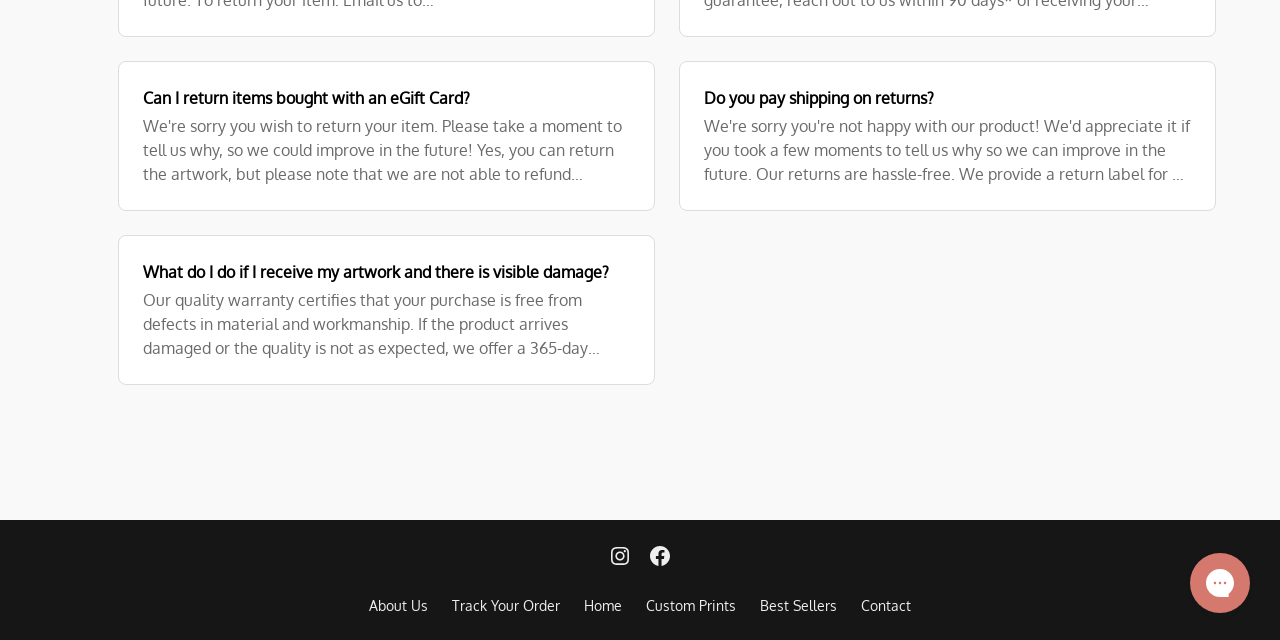Specify the bounding box coordinates (top-left x, top-left y, bottom-right x, bottom-right y) of the UI element in the screenshot that matches this description: Custom Prints

[0.505, 0.931, 0.575, 0.962]